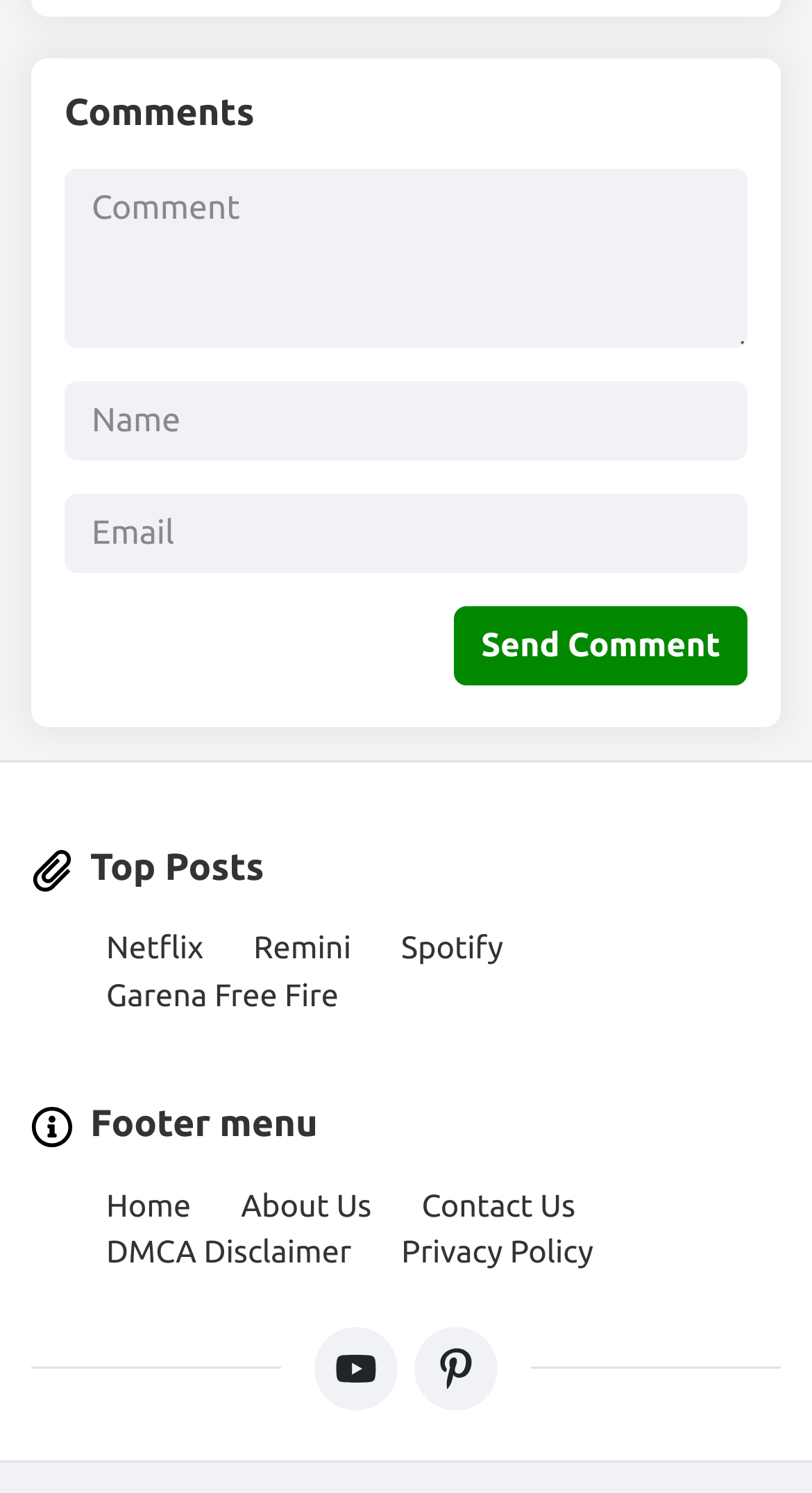Please determine the bounding box coordinates for the element that should be clicked to follow these instructions: "Click Send Comment".

[0.559, 0.407, 0.921, 0.46]